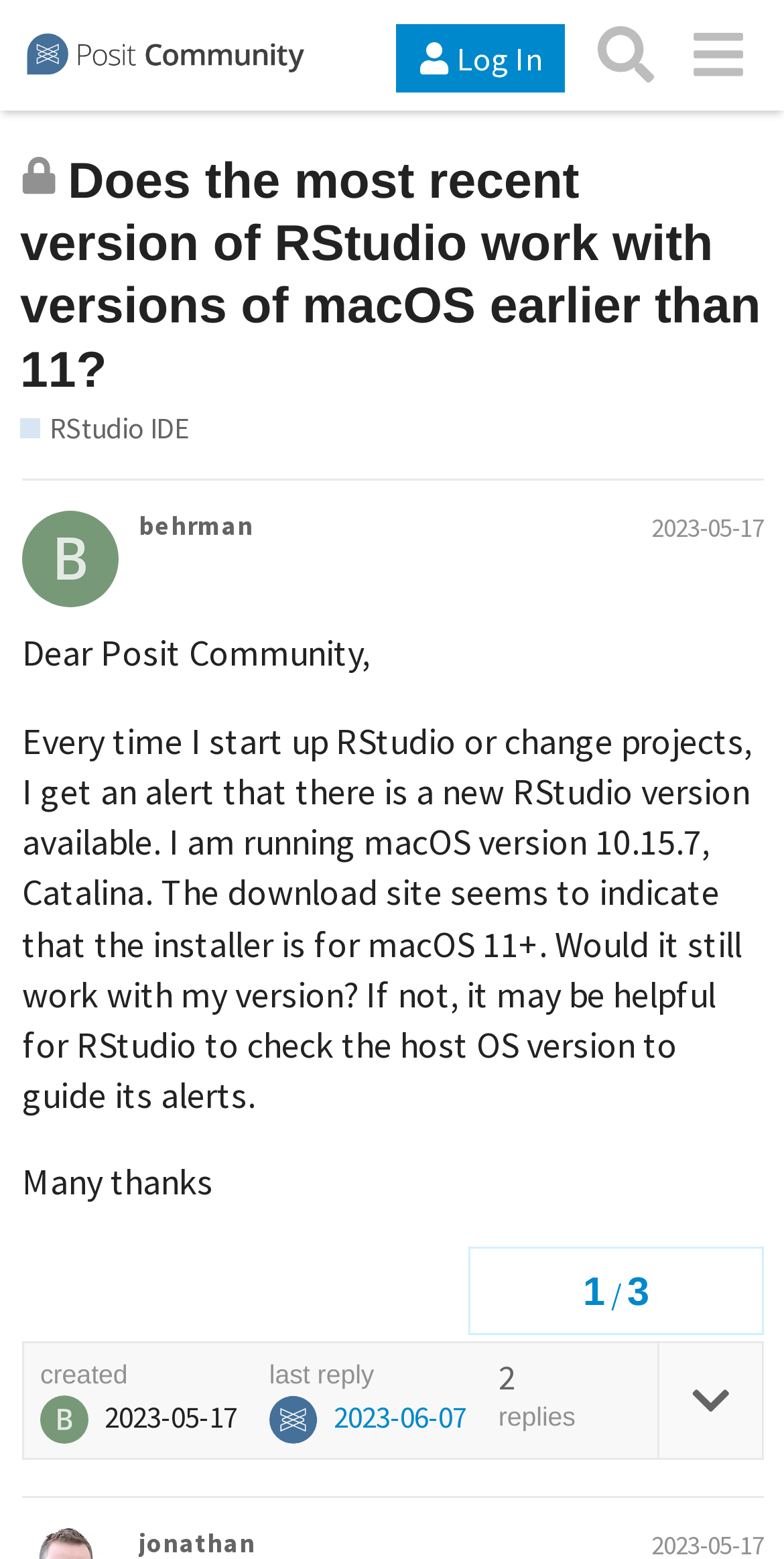Provide the bounding box coordinates in the format (top-left x, top-left y, bottom-right x, bottom-right y). All values are floating point numbers between 0 and 1. Determine the bounding box coordinate of the UI element described as: Earth System Model Development ESMD

None